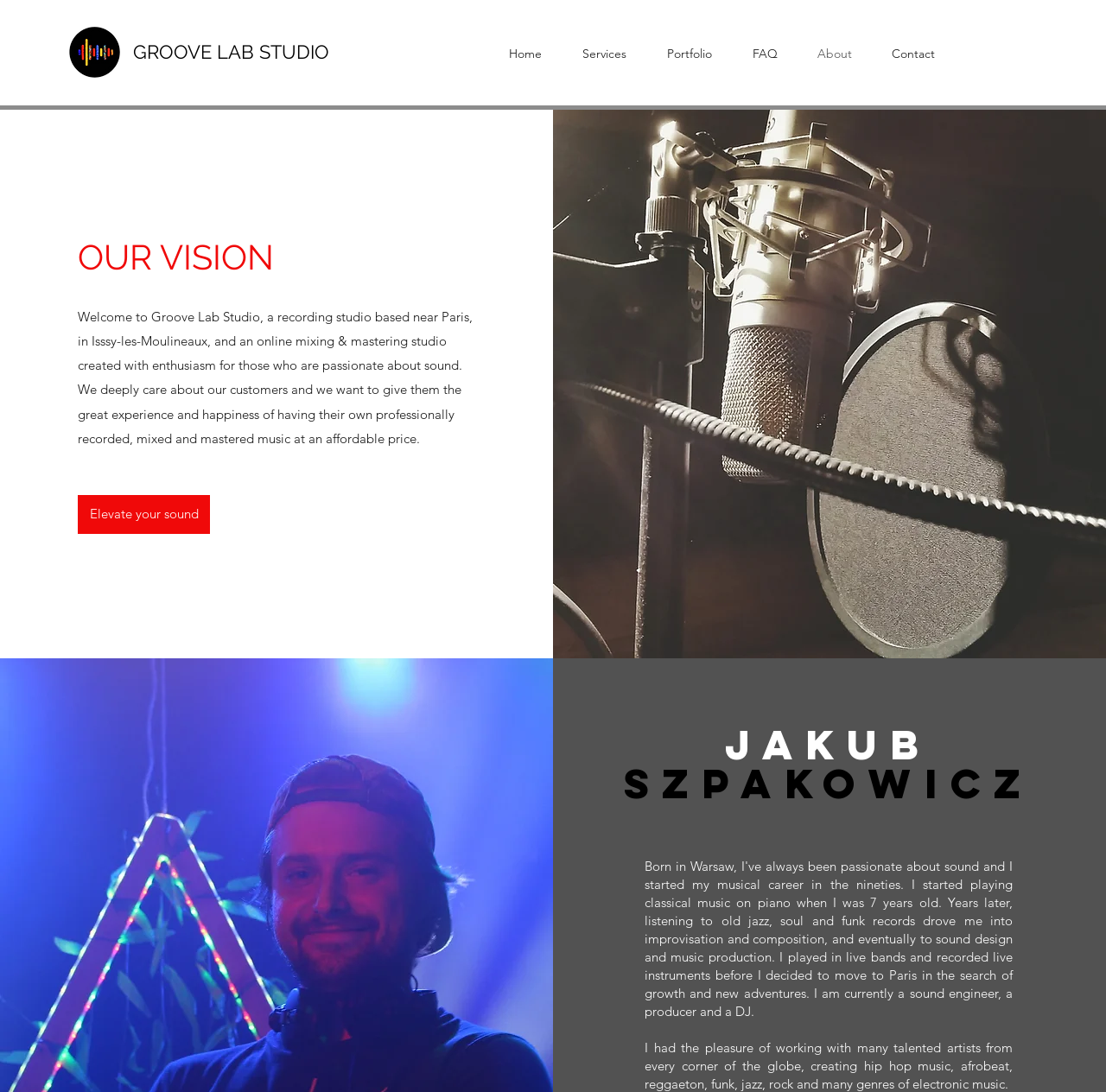Who are the people behind Groove Lab Studio?
Based on the visual details in the image, please answer the question thoroughly.

The text on the webpage mentions 'Jakub et Katie sont là pour vous accompagner dans vos...' indicating that Jakub and Katie are the people behind Groove Lab Studio.